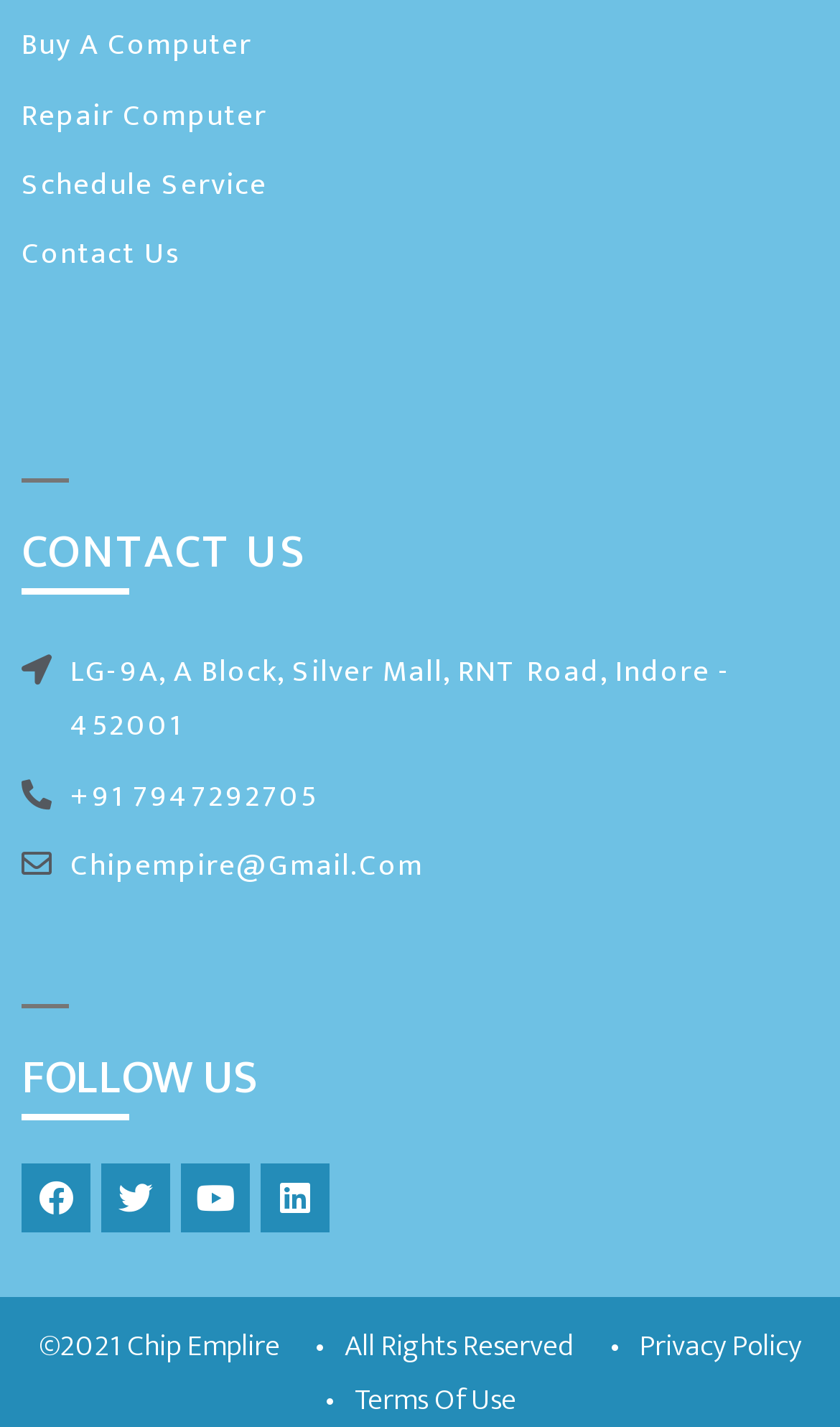Provide a short, one-word or phrase answer to the question below:
What is the phone number of Chip Empire?

+91 7947292705